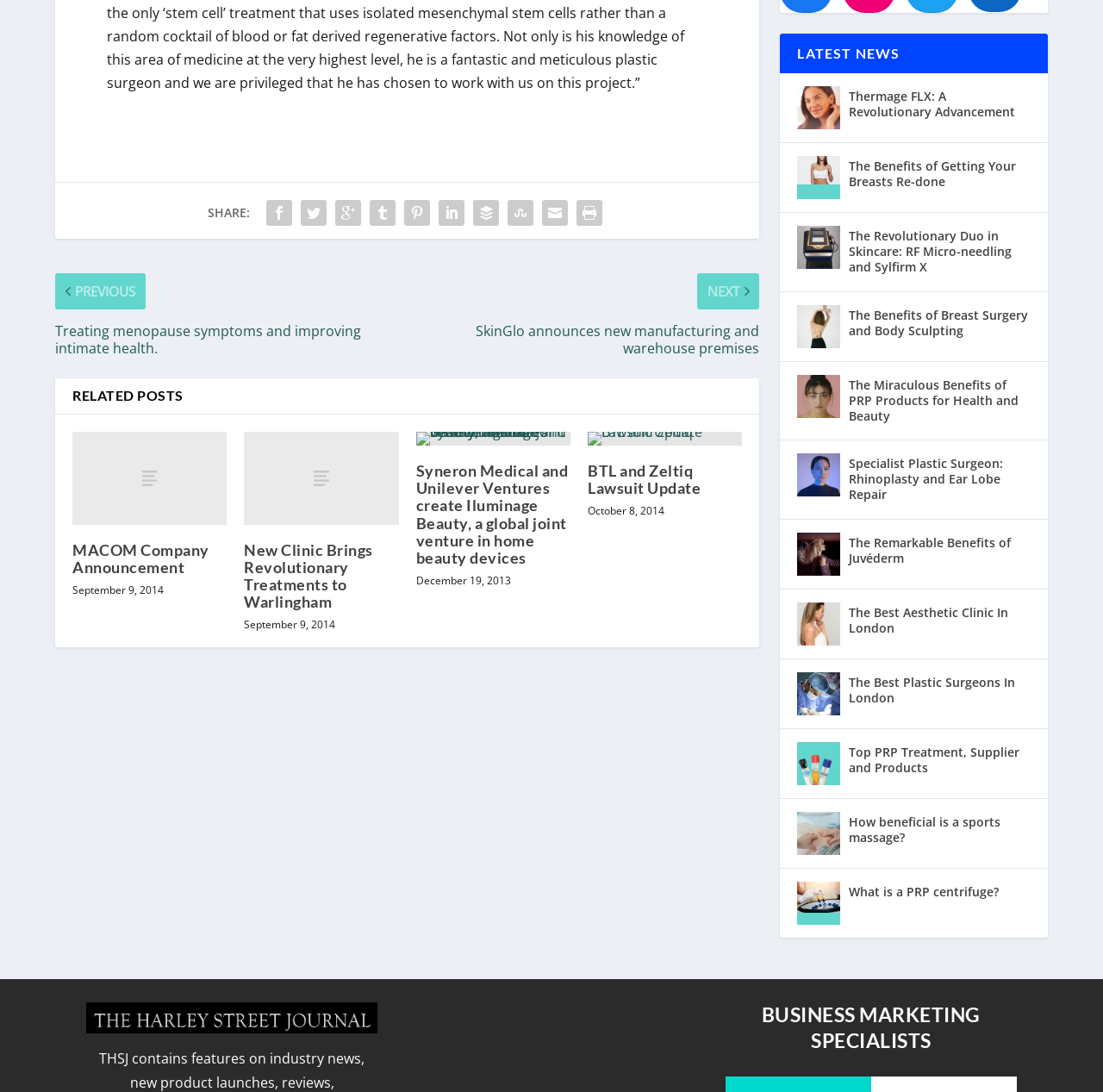Please find the bounding box coordinates of the element that must be clicked to perform the given instruction: "Click the SHARE link". The coordinates should be four float numbers from 0 to 1, i.e., [left, top, right, bottom].

[0.238, 0.179, 0.269, 0.21]